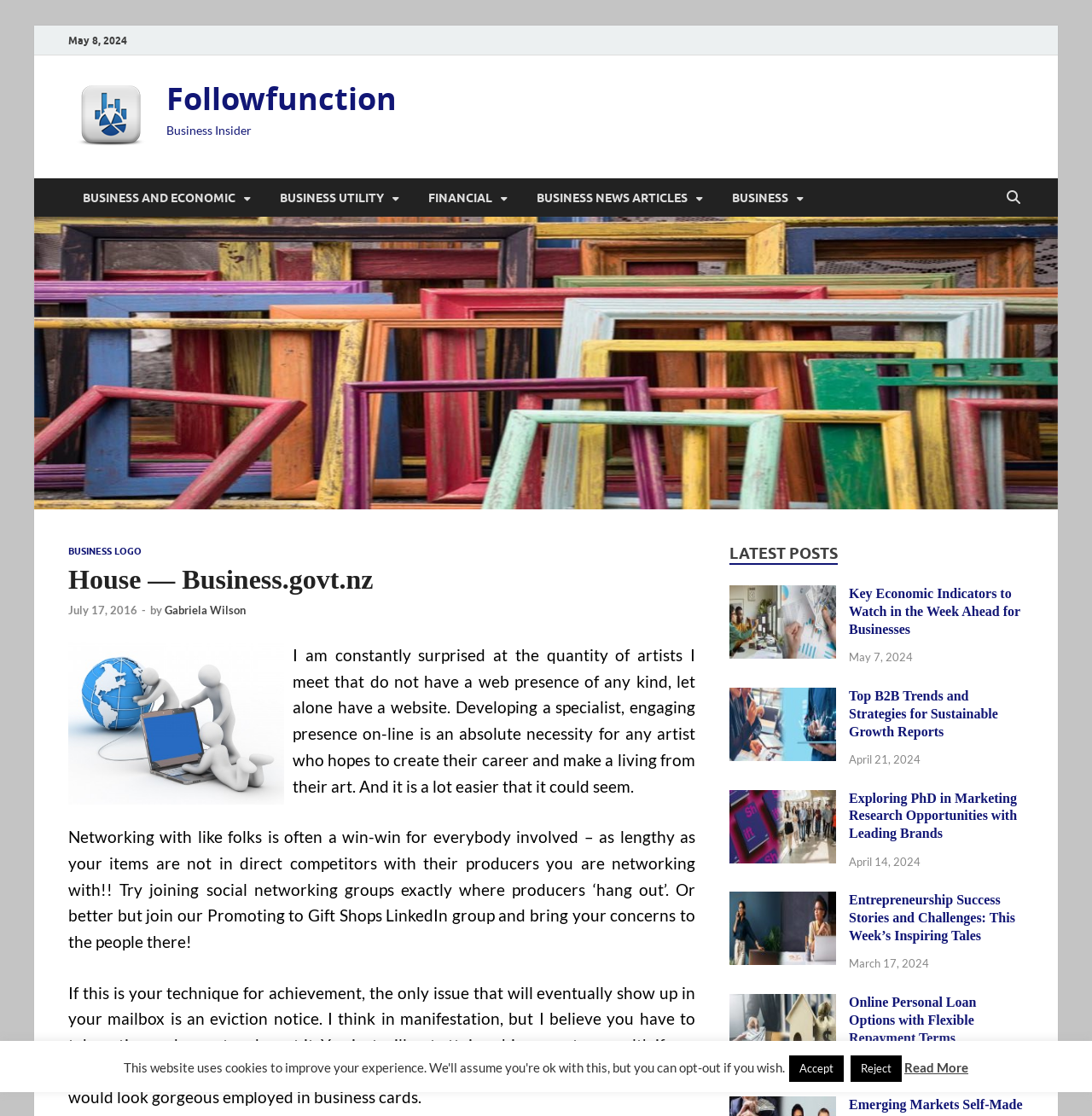Elaborate on the different components and information displayed on the webpage.

This webpage appears to be a blog or news website focused on business and economic topics. At the top, there is a header section with a "Followfunction" link and an image, accompanied by a "May 8, 2024" date. Below this, there are several links to different categories, including "BUSINESS AND ECONOMIC", "FINANCIAL", and "BUSINESS NEWS ARTICLES".

The main content of the page is divided into two sections. On the left, there is a column with a heading "House — Business.govt.nz" and a subheading "I am constantly surprised at the quantity of artists I meet that do not have a web presence of any kind, let alone have a website." This is followed by three paragraphs of text discussing the importance of online presence for artists and the benefits of networking.

On the right, there is a section titled "LATEST POSTS" with a list of five article links, each accompanied by an image and a date. The articles appear to be related to business and economic topics, with titles such as "Key Economic Indicators to Watch in the Week Ahead for Businesses" and "Entrepreneurship Success Stories and Challenges: This Week's Inspiring Tales".

At the bottom of the page, there are three buttons: "Accept", "Reject", and "Read More". The purpose of these buttons is unclear without more context.